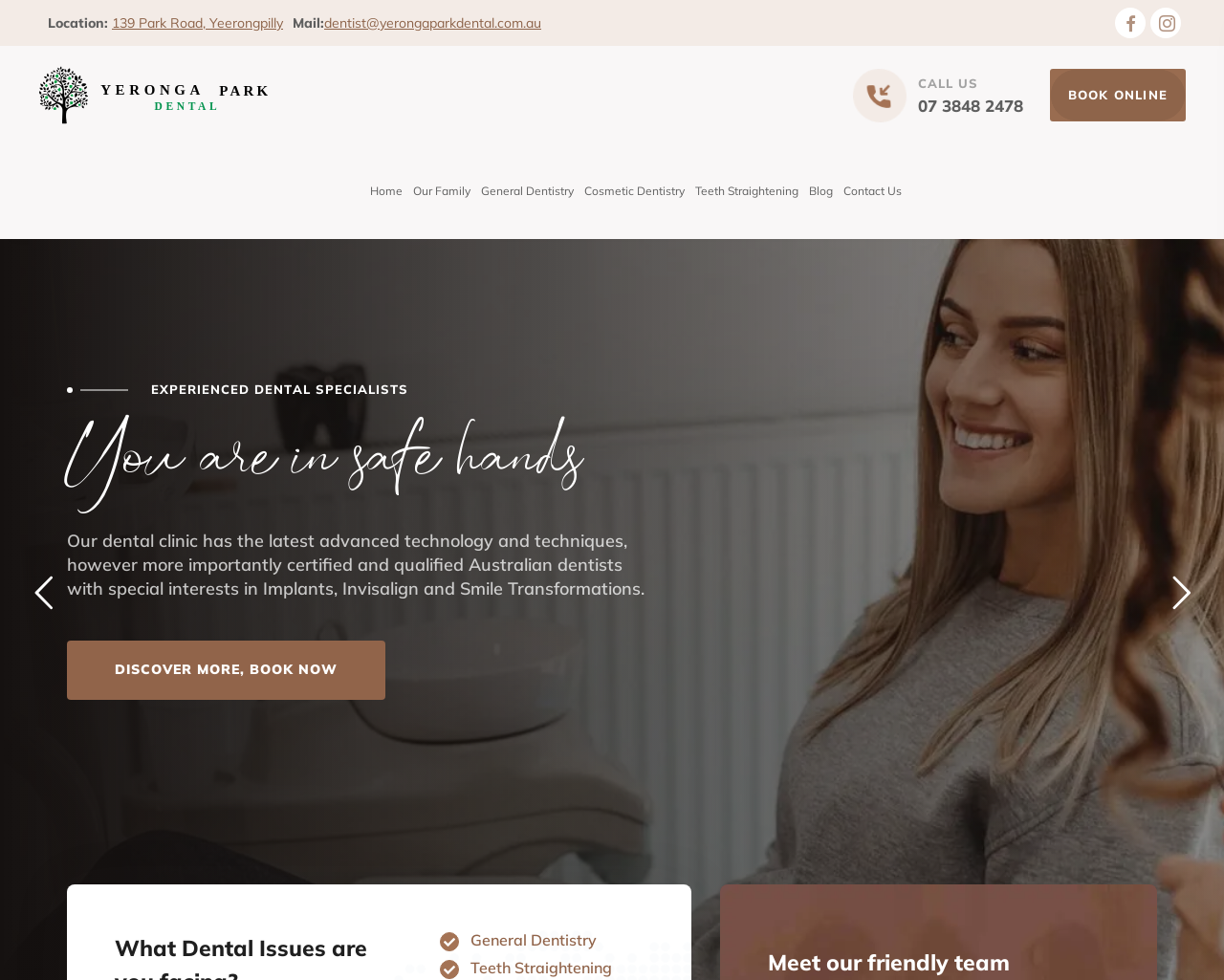Please indicate the bounding box coordinates of the element's region to be clicked to achieve the instruction: "Learn more about 'General Dentistry'". Provide the coordinates as four float numbers between 0 and 1, i.e., [left, top, right, bottom].

[0.393, 0.147, 0.469, 0.244]